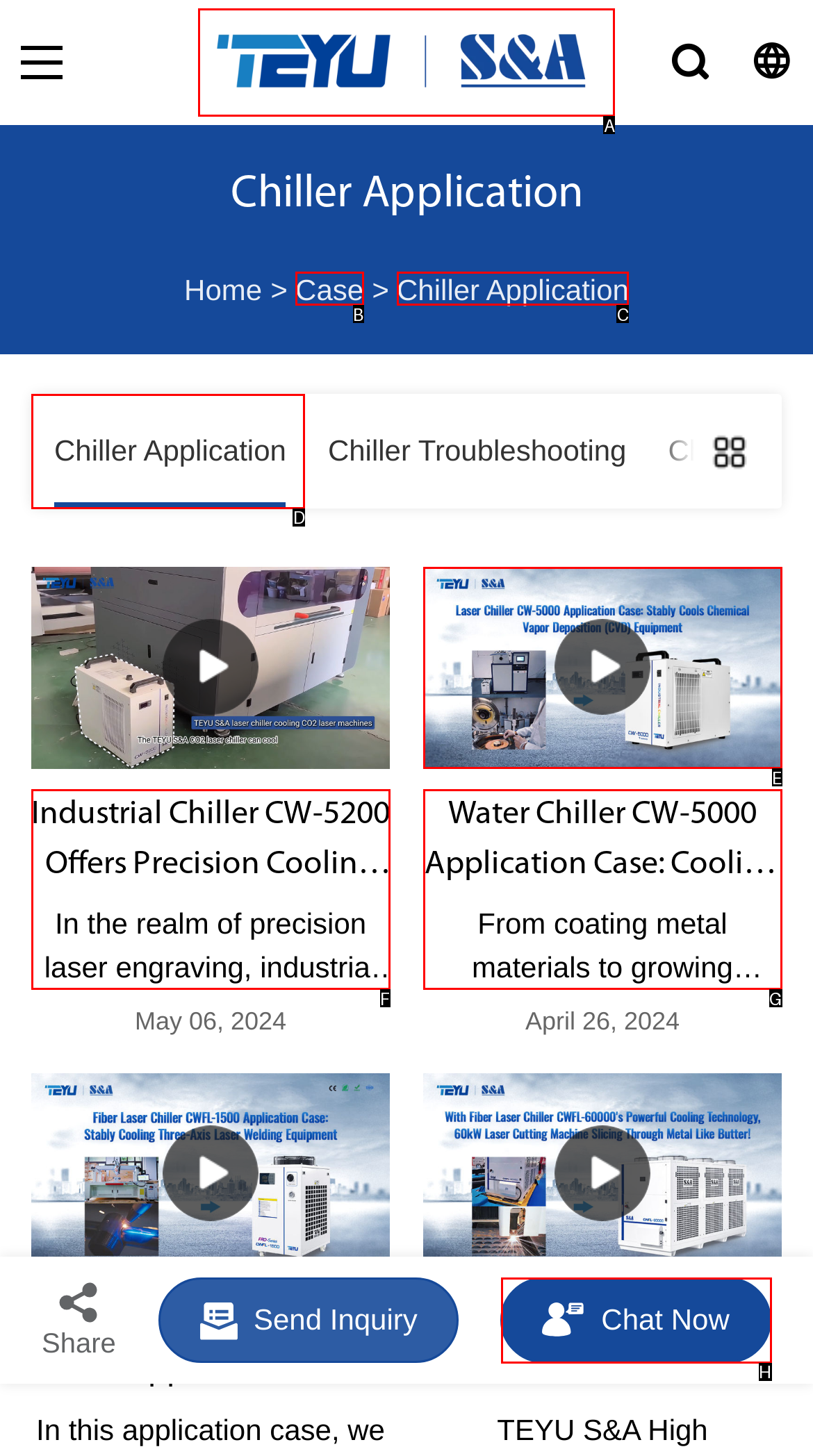For the instruction: register for the challenge, determine the appropriate UI element to click from the given options. Respond with the letter corresponding to the correct choice.

None